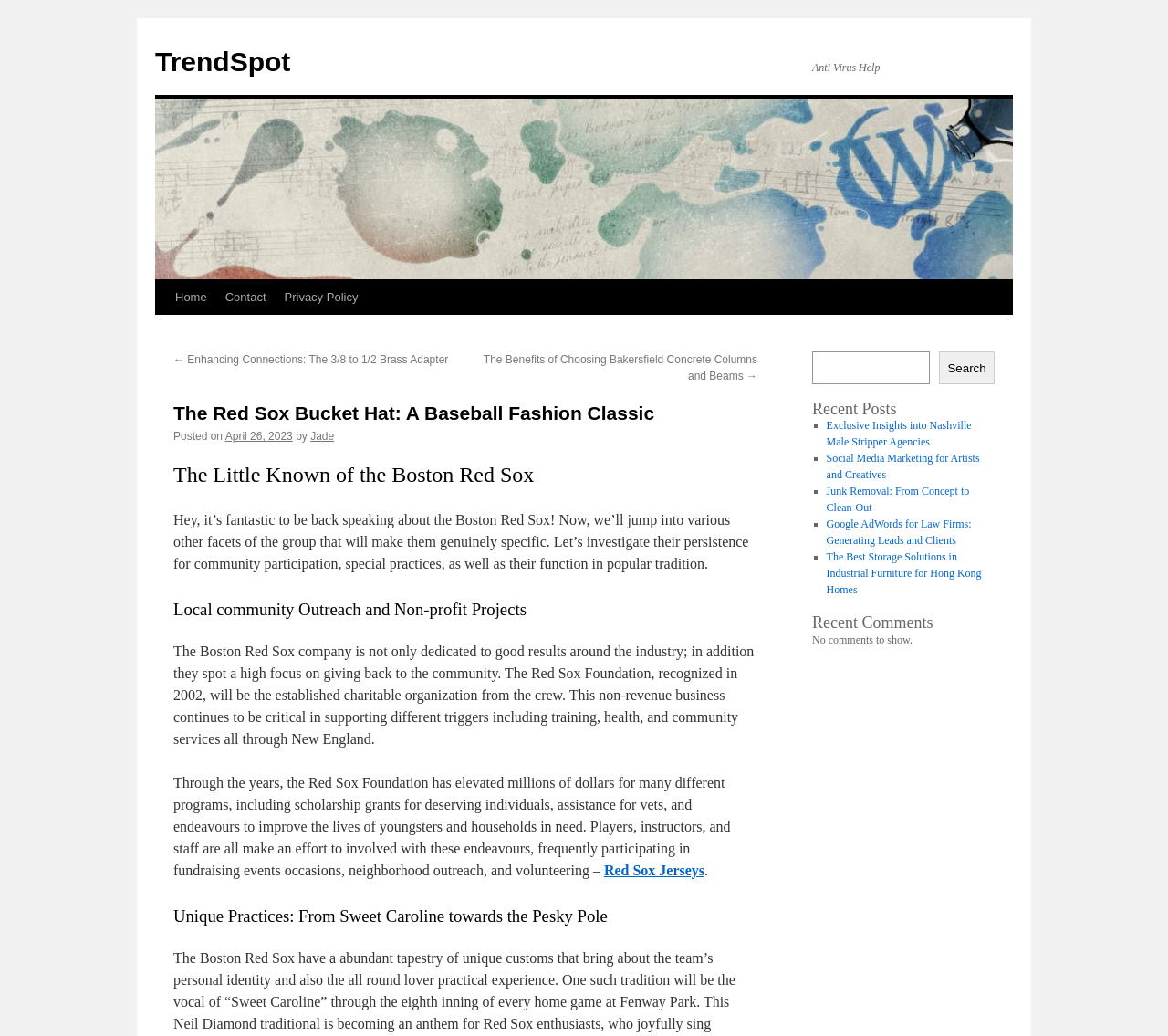How many recent posts are listed?
Answer the question with as much detail as possible.

The webpage lists 5 recent posts, which are 'Exclusive Insights into Nashville Male Stripper Agencies', 'Social Media Marketing for Artists and Creatives', 'Junk Removal: From Concept to Clean-Out', 'Google AdWords for Law Firms: Generating Leads and Clients', and 'The Best Storage Solutions in Industrial Furniture for Hong Kong Homes'.